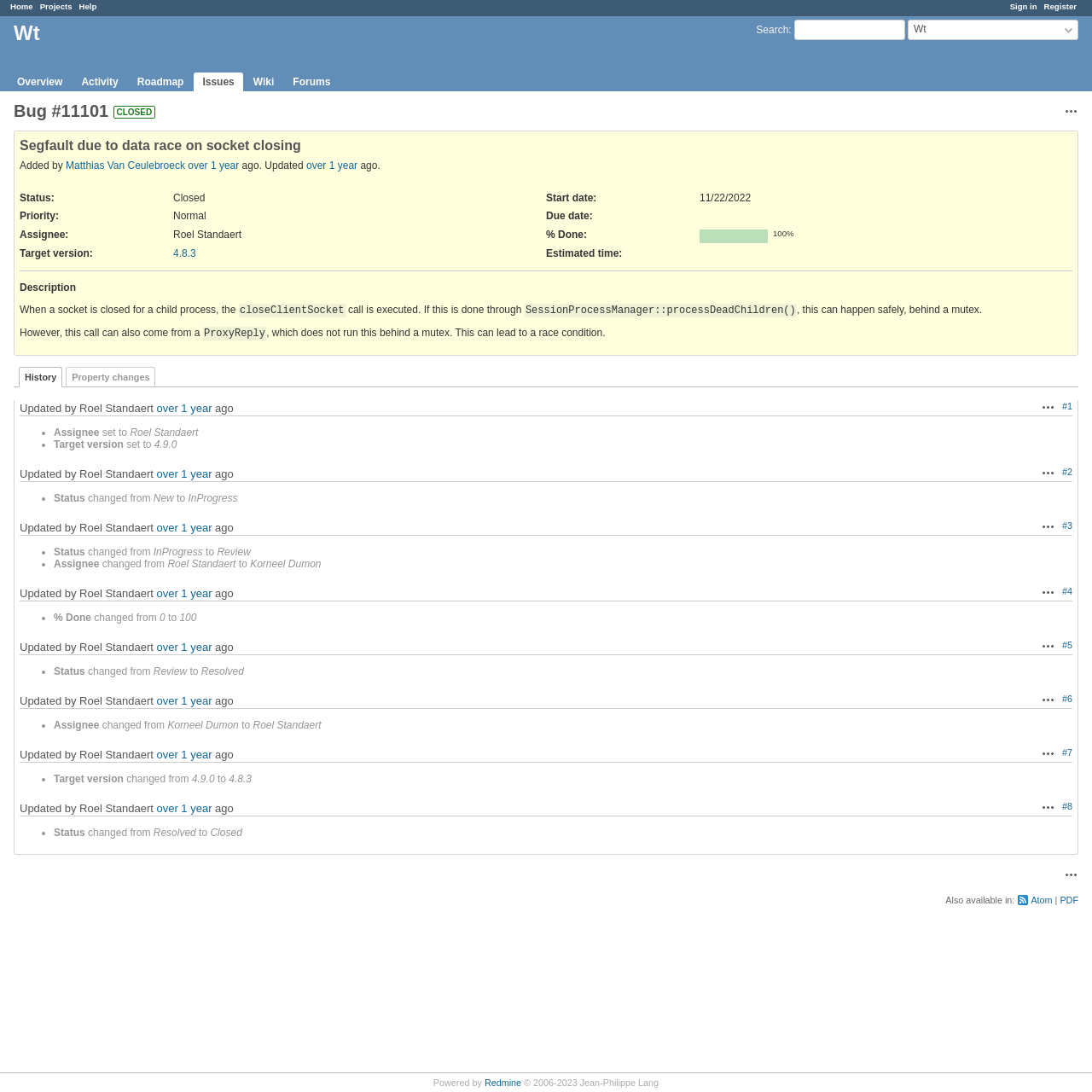Identify the bounding box coordinates for the UI element described as follows: "Property changes". Ensure the coordinates are four float numbers between 0 and 1, formatted as [left, top, right, bottom].

[0.06, 0.336, 0.143, 0.355]